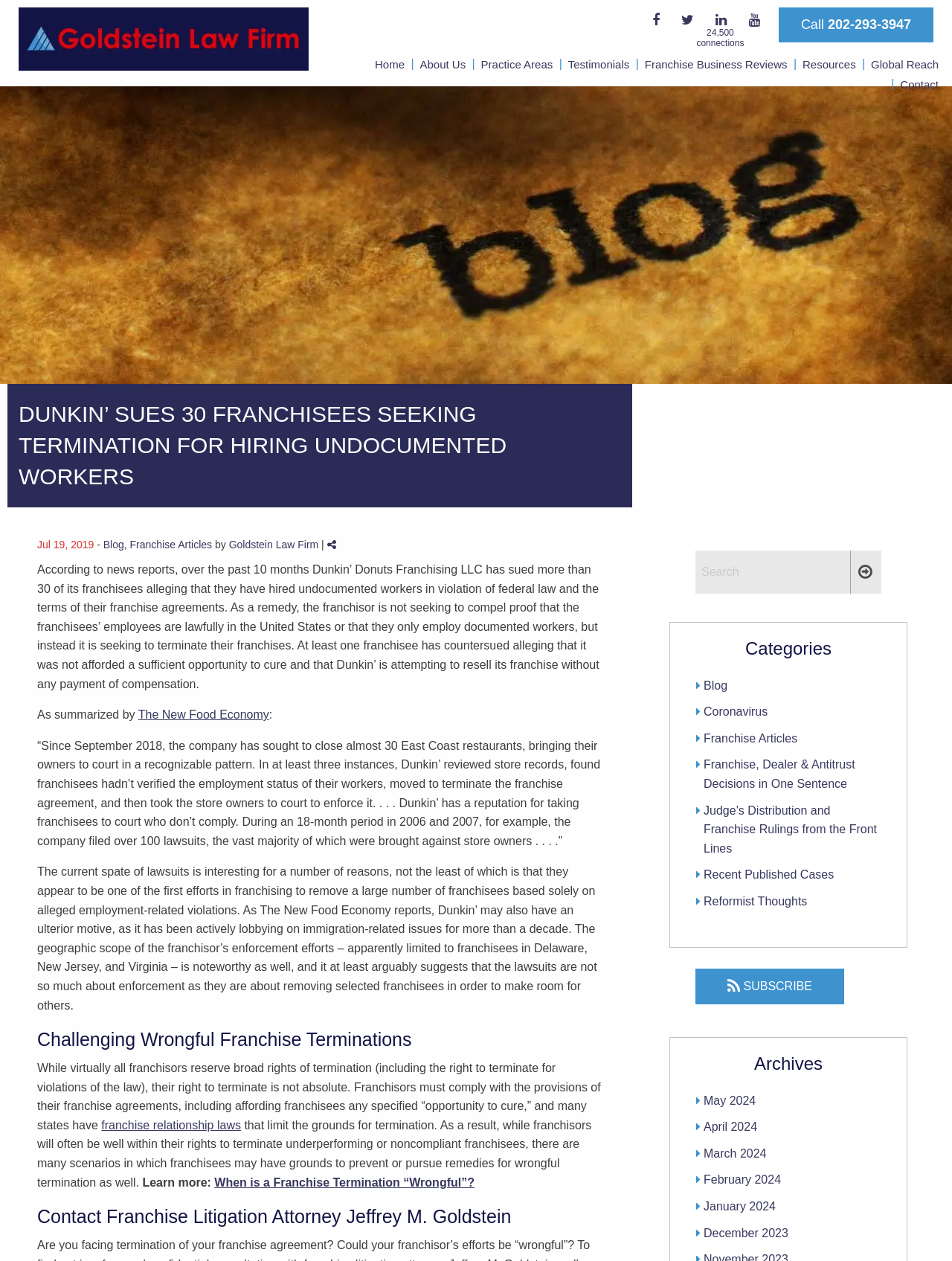Bounding box coordinates are specified in the format (top-left x, top-left y, bottom-right x, bottom-right y). All values are floating point numbers bounded between 0 and 1. Please provide the bounding box coordinate of the region this sentence describes: Recent Published Cases

[0.739, 0.689, 0.876, 0.699]